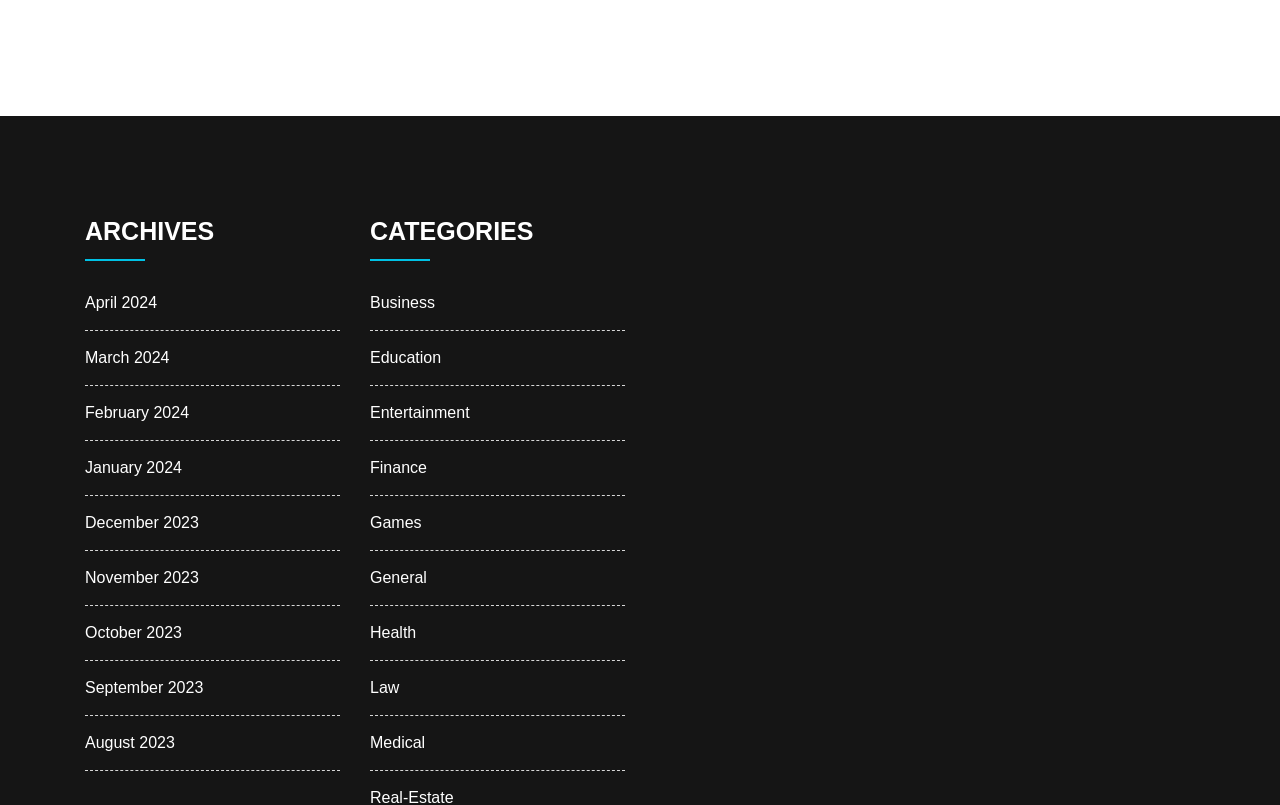Find the bounding box coordinates for the area that must be clicked to perform this action: "browse Business category".

[0.289, 0.365, 0.34, 0.386]